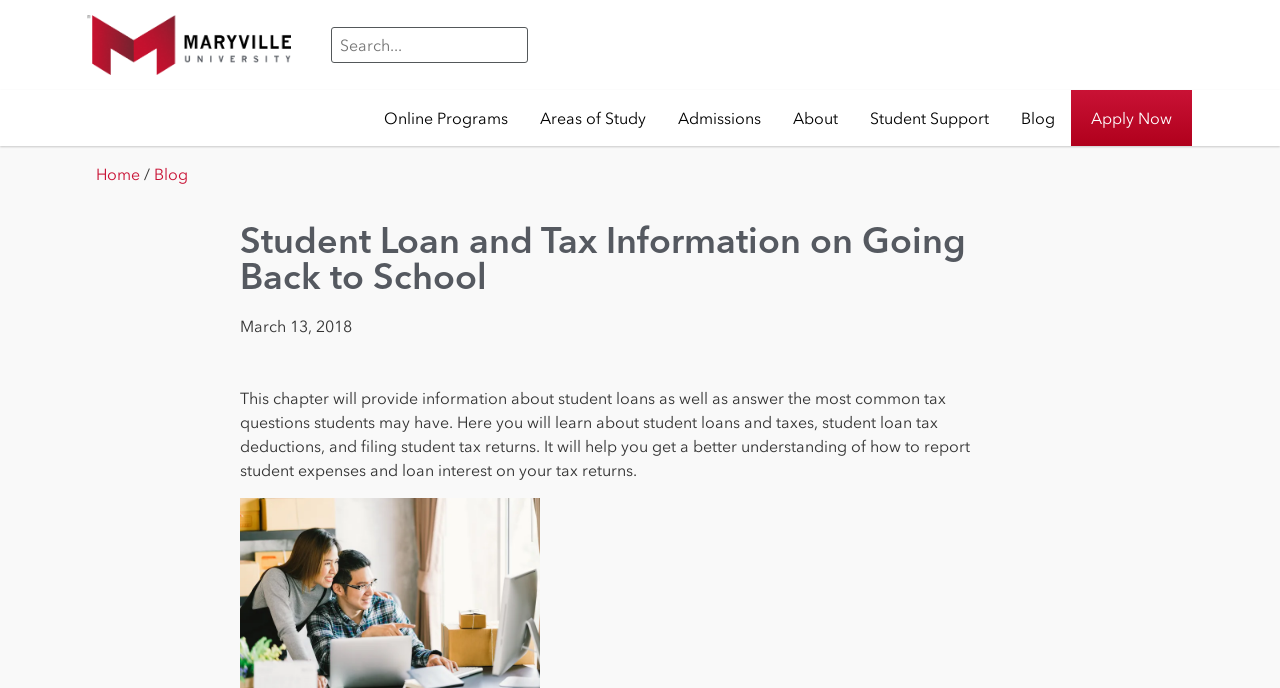Can you identify the bounding box coordinates of the clickable region needed to carry out this instruction: 'Explore Online Programs'? The coordinates should be four float numbers within the range of 0 to 1, stated as [left, top, right, bottom].

[0.3, 0.157, 0.397, 0.186]